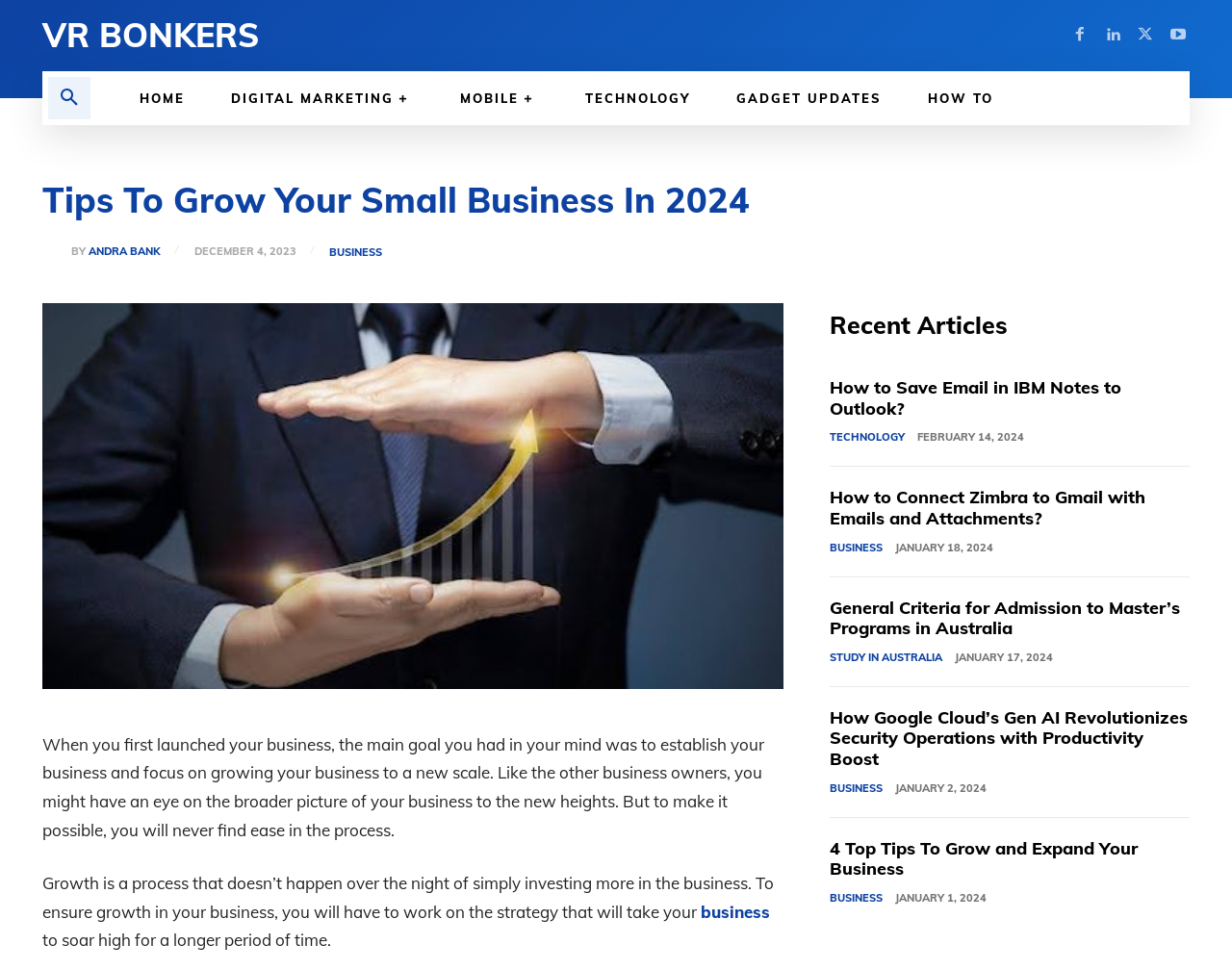How many recent articles are listed on the webpage?
Can you provide an in-depth and detailed response to the question?

The webpage lists 5 recent articles, including 'How to Save Email in IBM Notes to Outlook?', 'How to Connect Zimbra to Gmail with Emails and Attachments?', 'General Criteria for Admission to Master’s Programs in Australia', 'How Google Cloud’s Gen AI Revolutionizes Security Operations with Productivity Boost', and '4 Top Tips To Grow and Expand Your Business'.